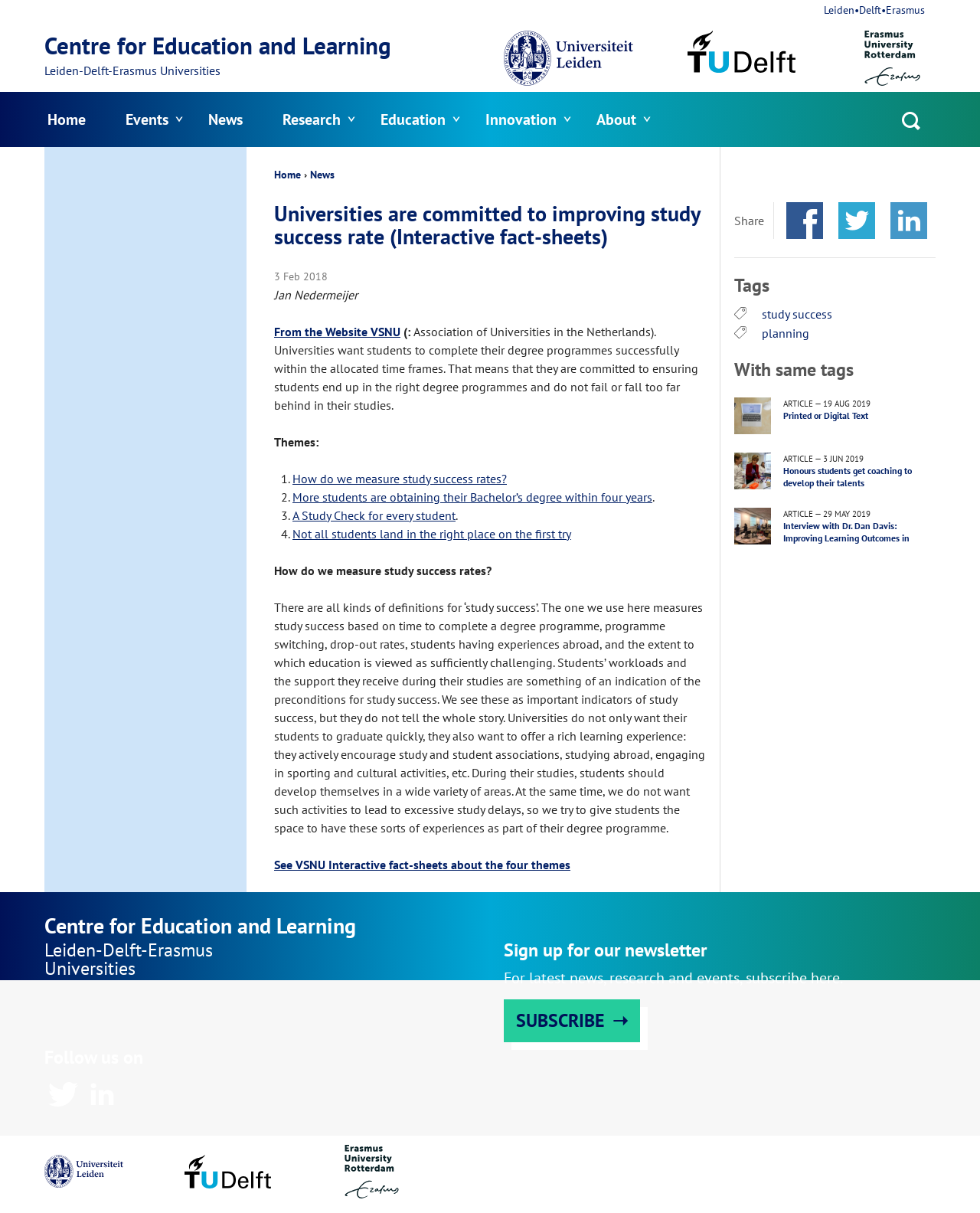Locate the bounding box coordinates for the element described below: "Centre for Education and Learning". The coordinates must be four float values between 0 and 1, formatted as [left, top, right, bottom].

[0.045, 0.751, 0.363, 0.774]